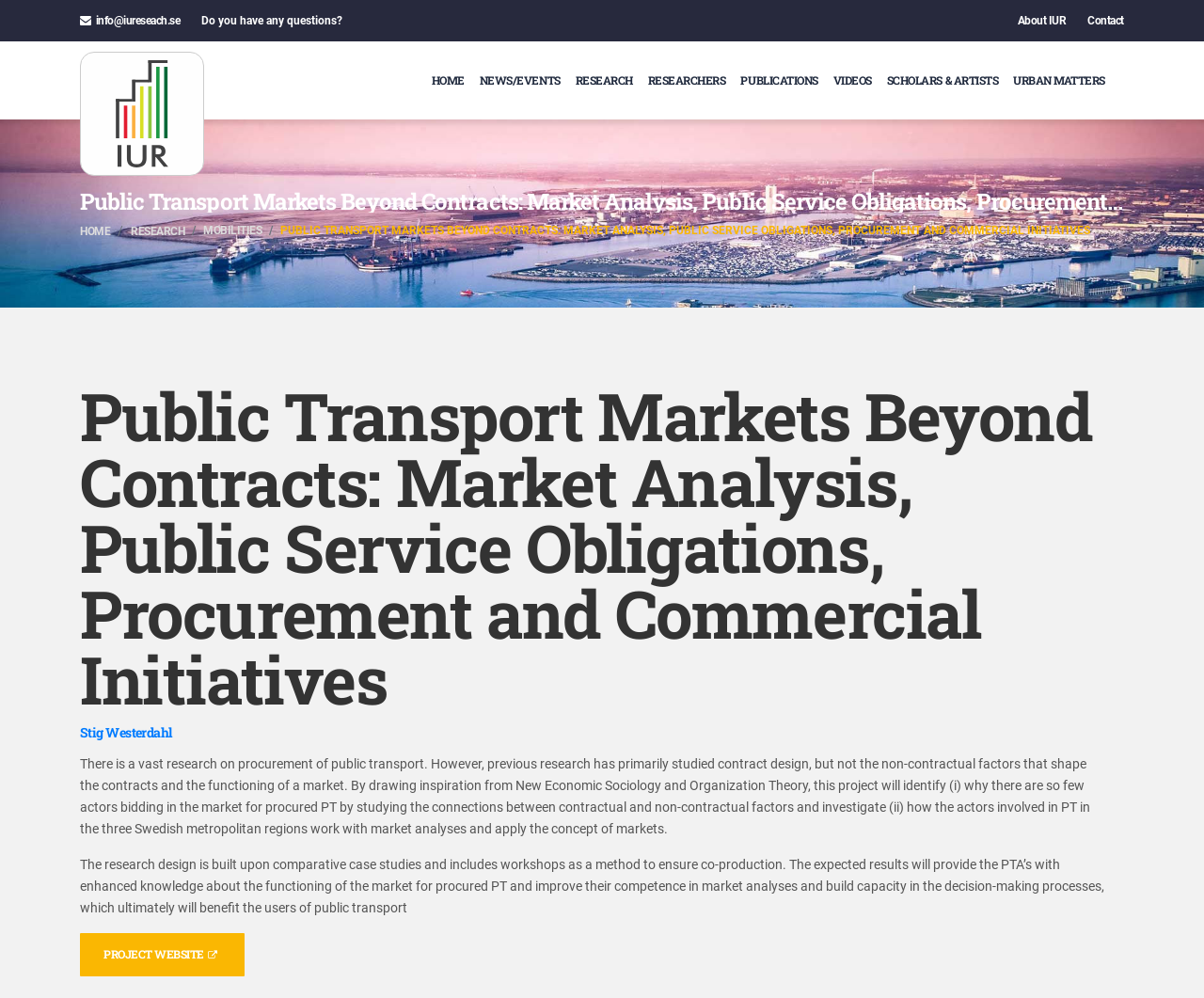Using the provided element description "Stig Westerdahl", determine the bounding box coordinates of the UI element.

[0.066, 0.725, 0.143, 0.743]